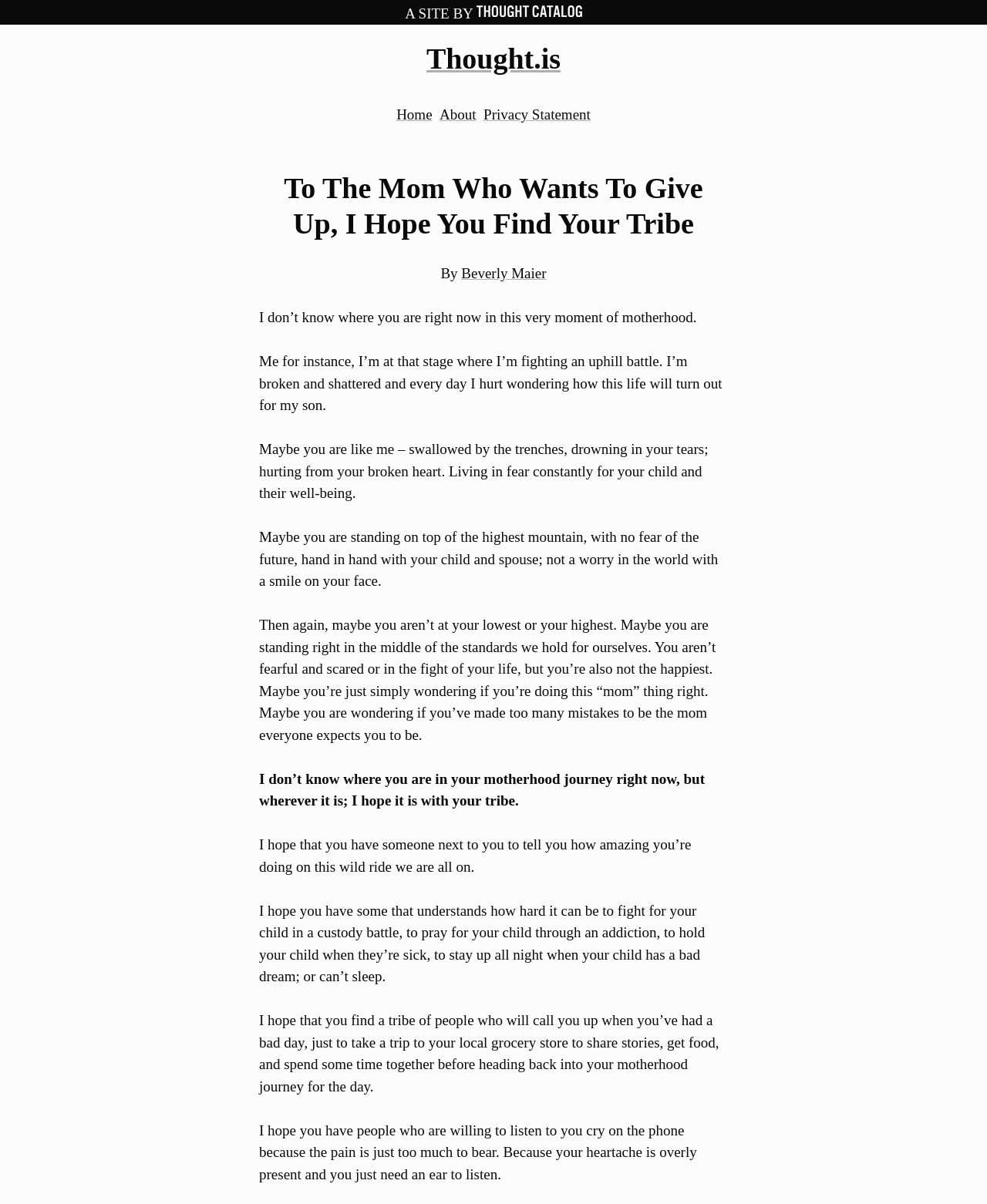Please identify and generate the text content of the webpage's main heading.

To The Mom Who Wants To Give Up, I Hope You Find Your Tribe